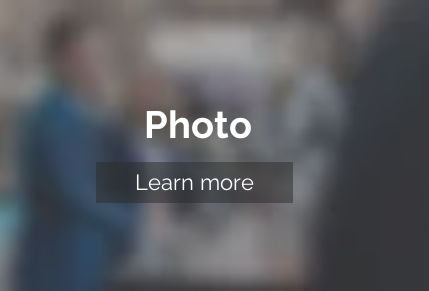What type of environment is suggested by the blurred background?
Please ensure your answer is as detailed and informative as possible.

The blurred background of the image suggests a dynamic environment, which is likely a conference or meeting setting, where collaboration and networking are actively taking place, as evidenced by the participants engaged in conversation.